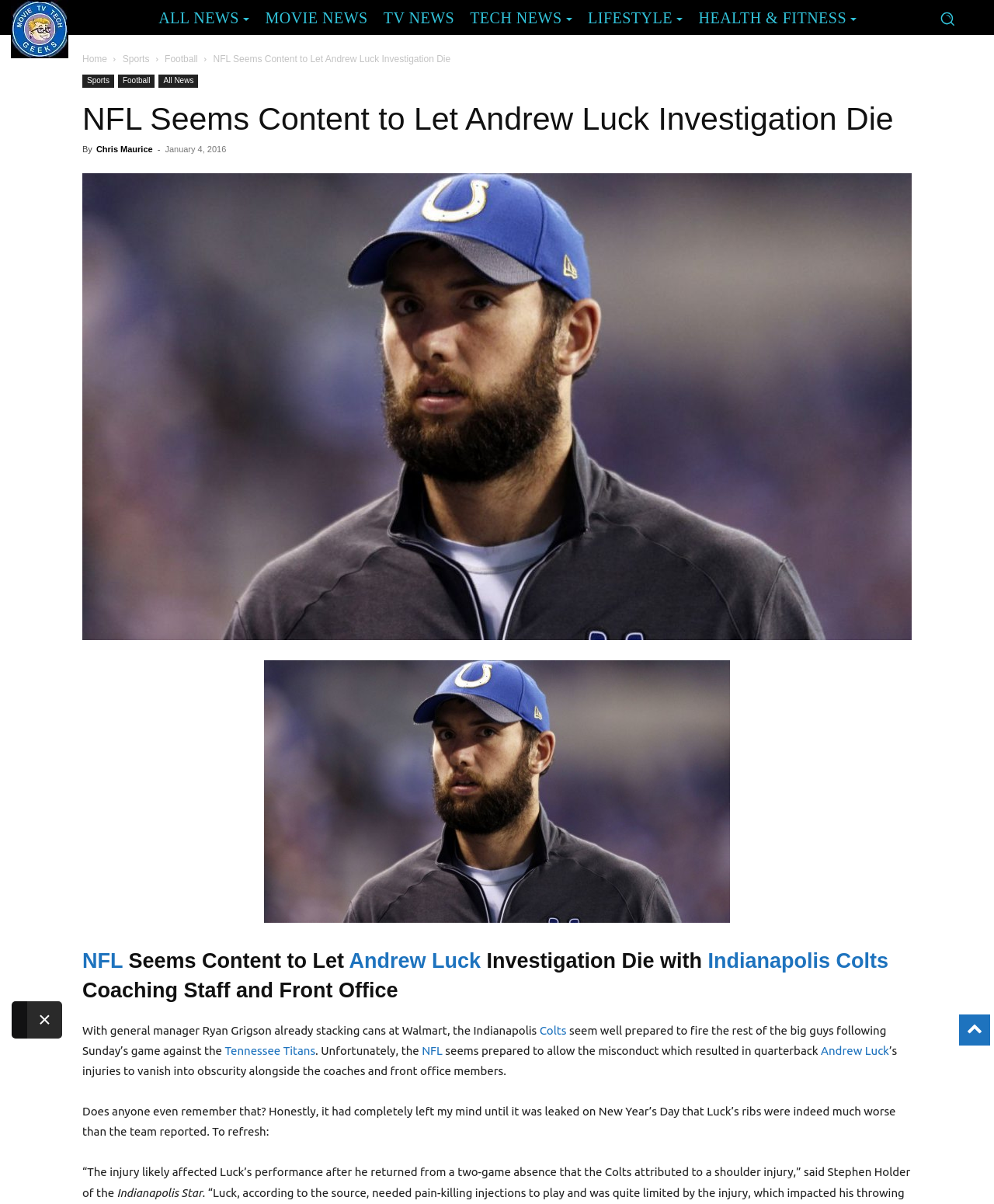Can you extract the headline from the webpage for me?

NFL Seems Content to Let Andrew Luck Investigation Die